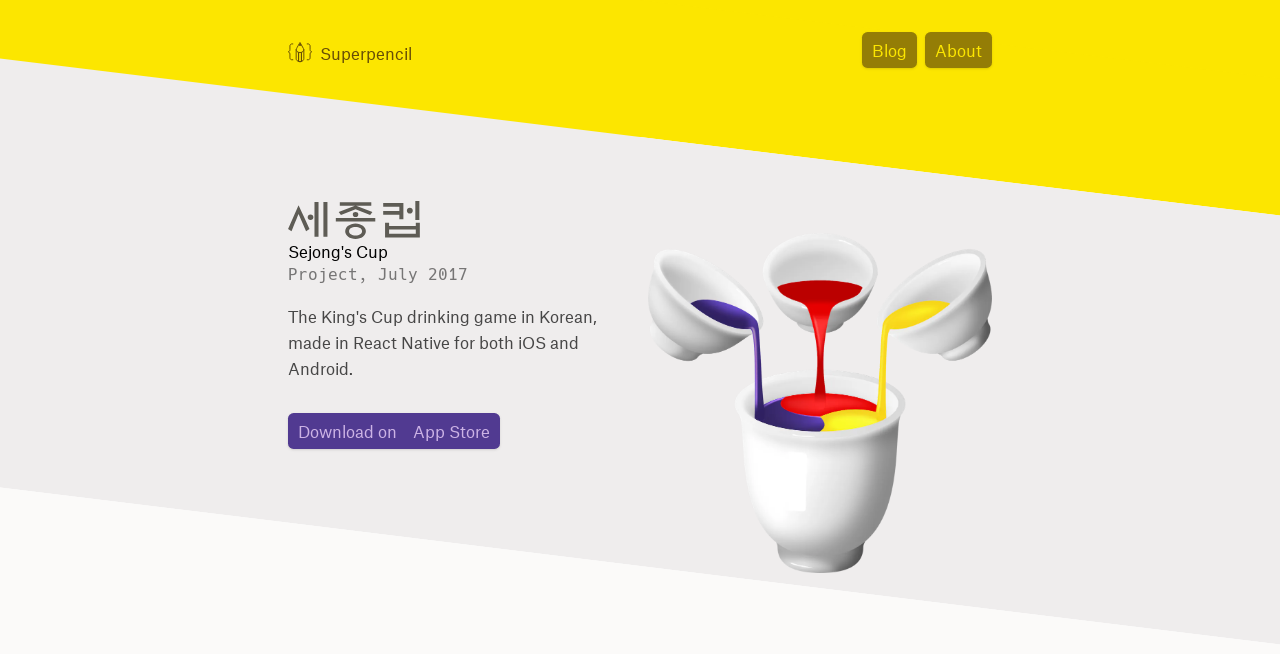What is the color of the background where the 'Sejong's Cup' heading is located?
Based on the image, provide a one-word or brief-phrase response.

Unknown